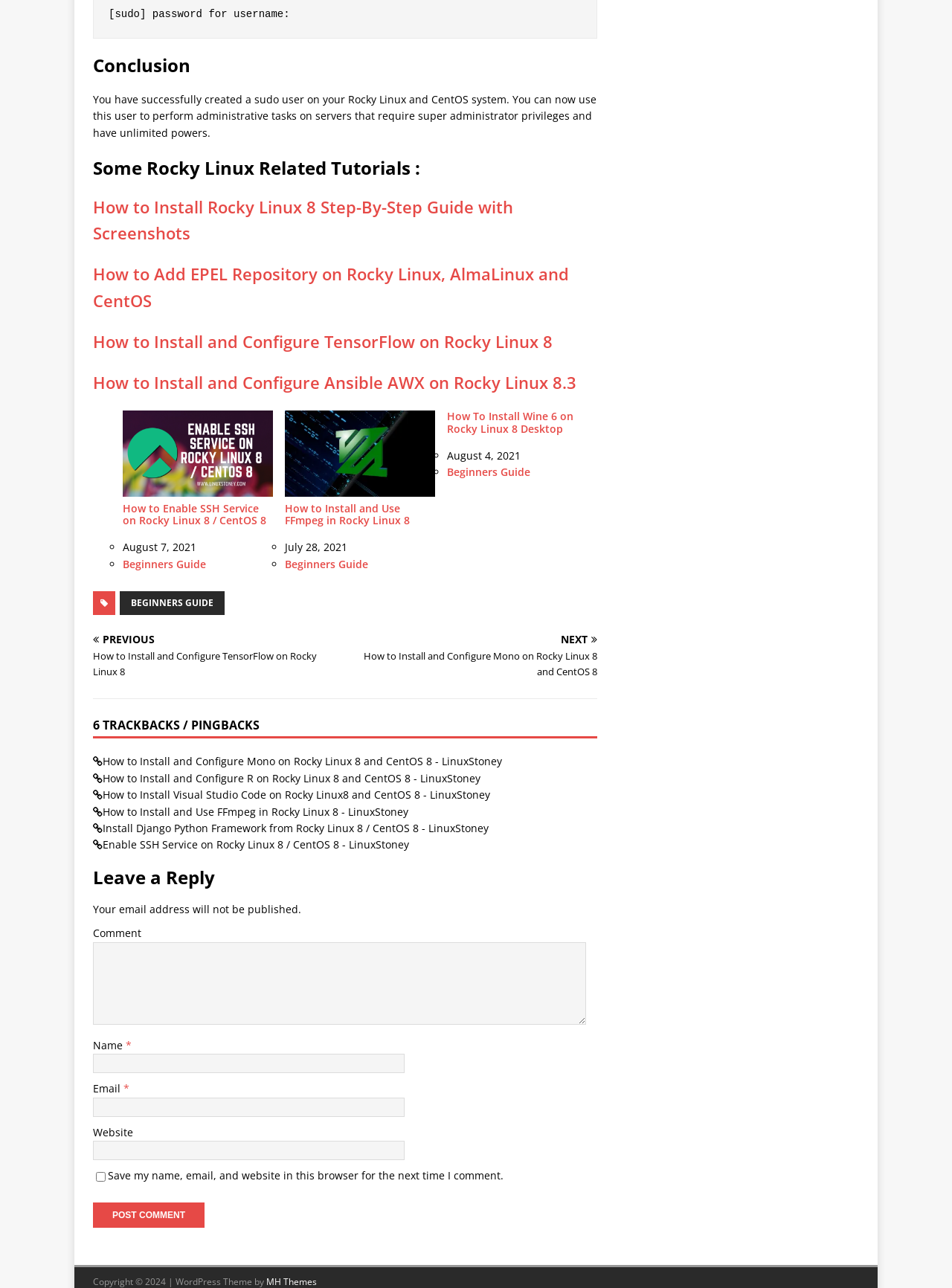Determine the bounding box coordinates for the area you should click to complete the following instruction: "Click on the 'How to Install and Configure TensorFlow on Rocky Linux 8' link".

[0.098, 0.152, 0.539, 0.19]